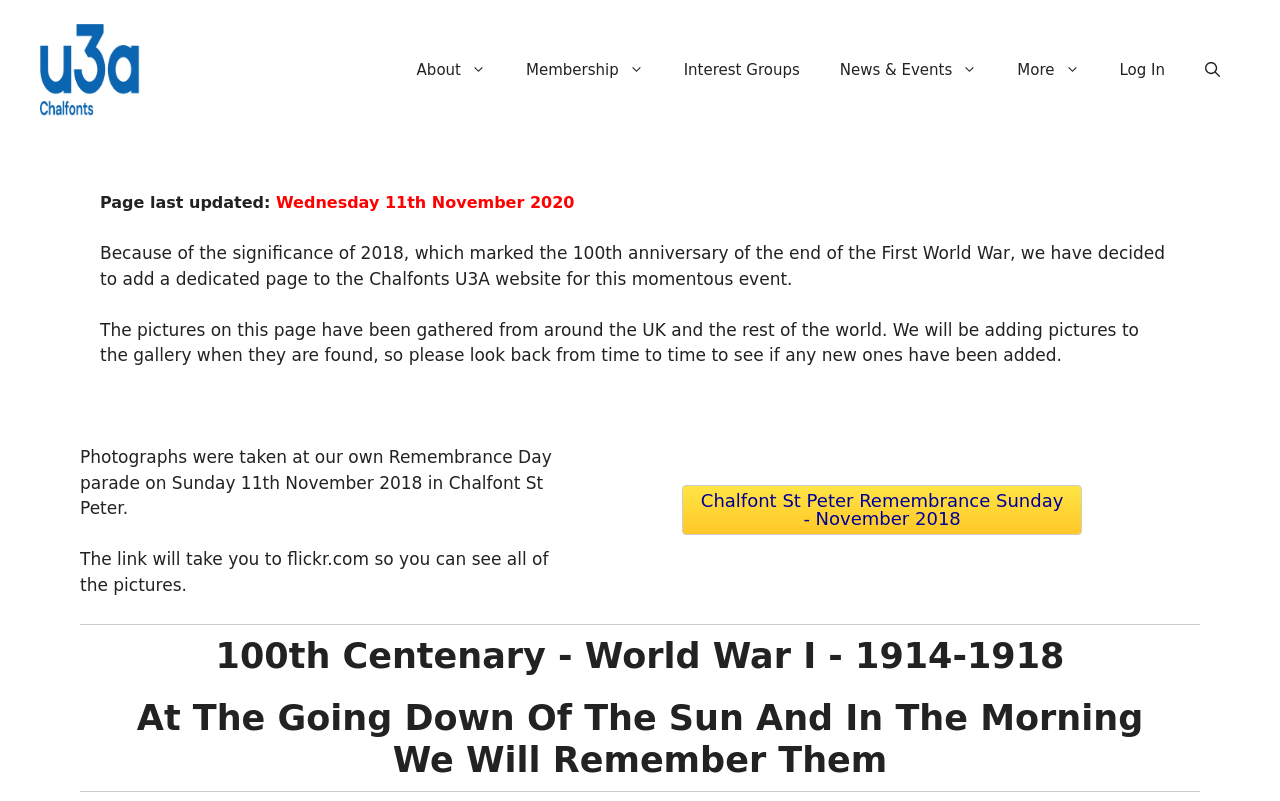Identify the bounding box coordinates for the region to click in order to carry out this instruction: "Search for something". Provide the coordinates using four float numbers between 0 and 1, formatted as [left, top, right, bottom].

None